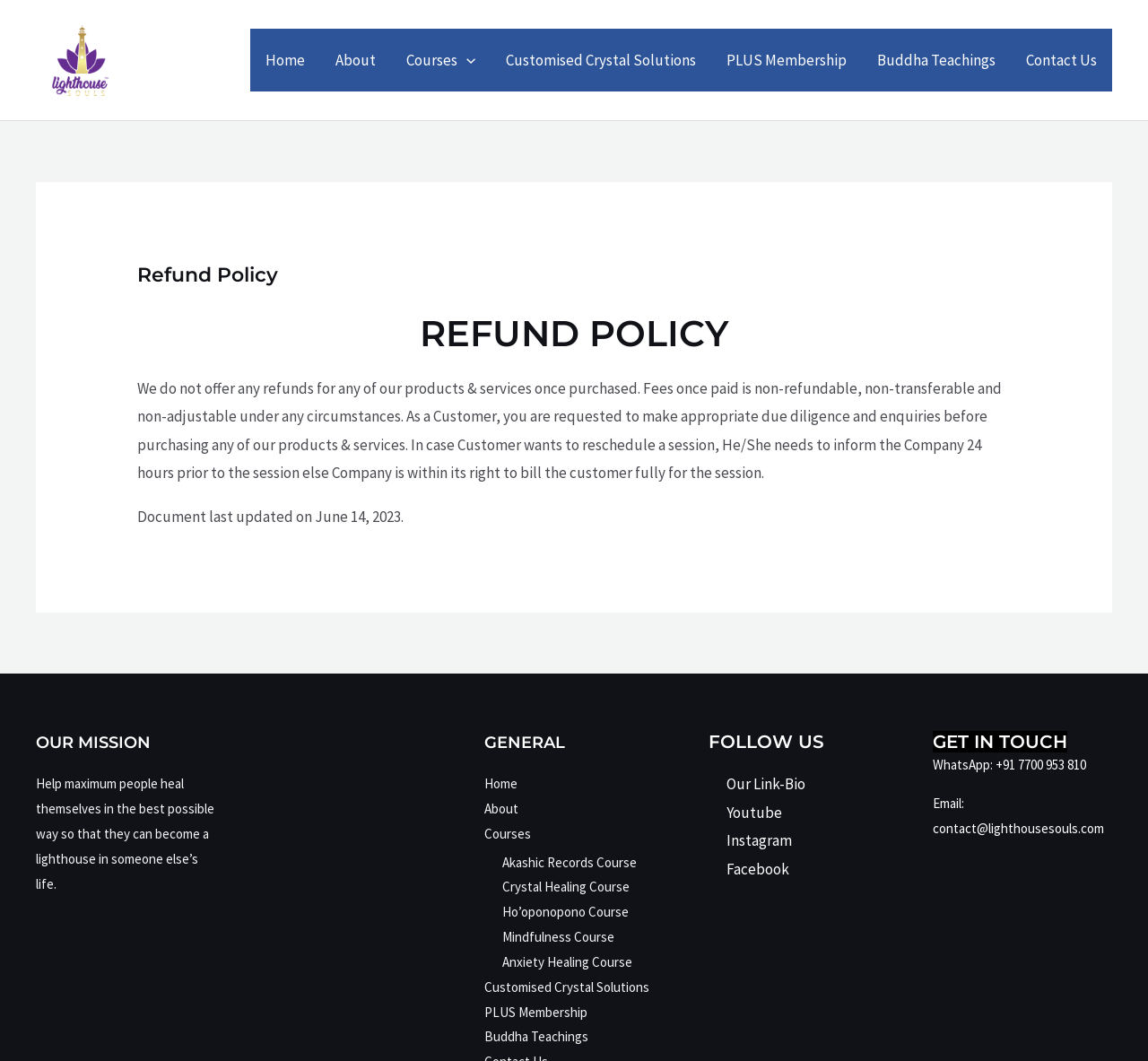What is the last updated date of the refund policy document?
Answer the question in as much detail as possible.

The webpage mentions that the refund policy document was last updated on June 14, 2023, as stated in the static text element.